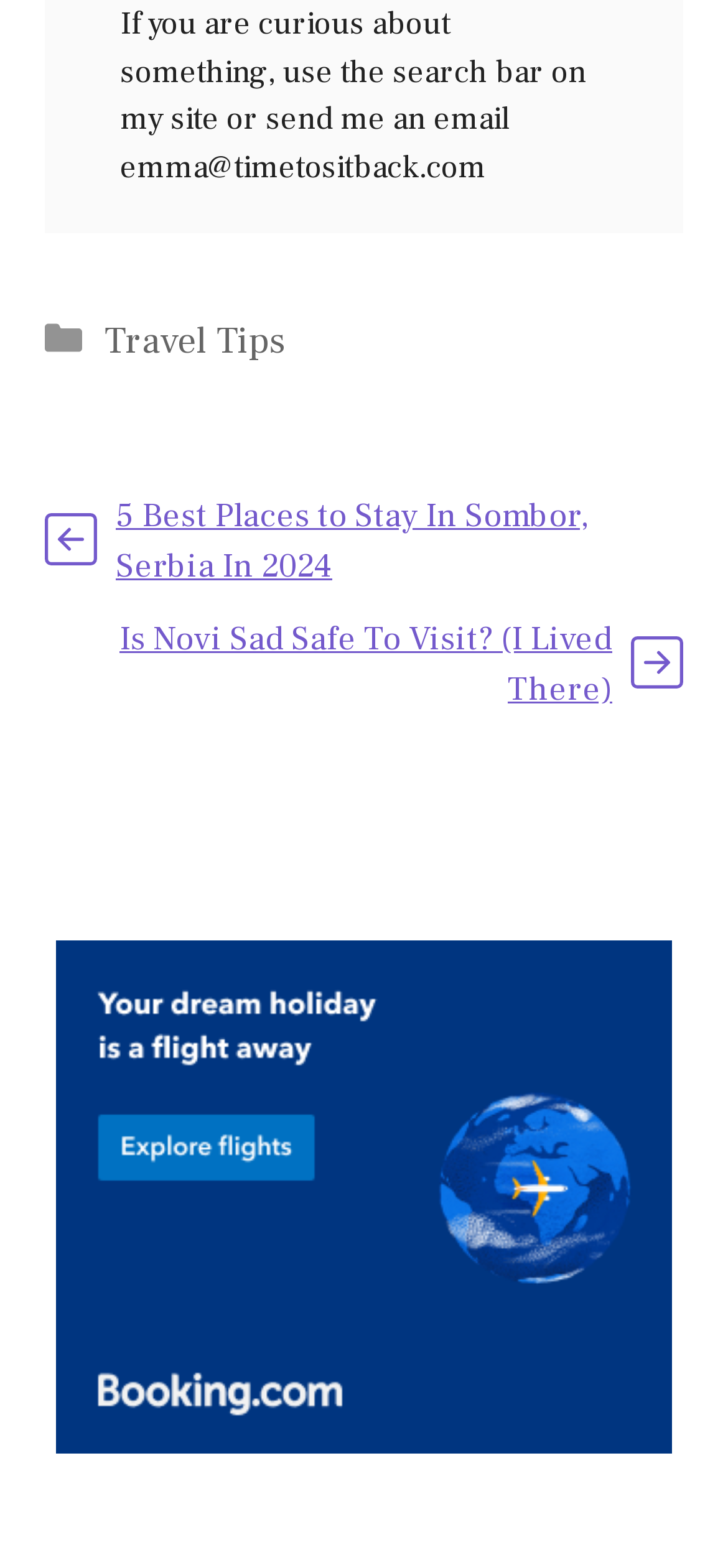What is the category of the first link?
Using the visual information, respond with a single word or phrase.

Travel Tips